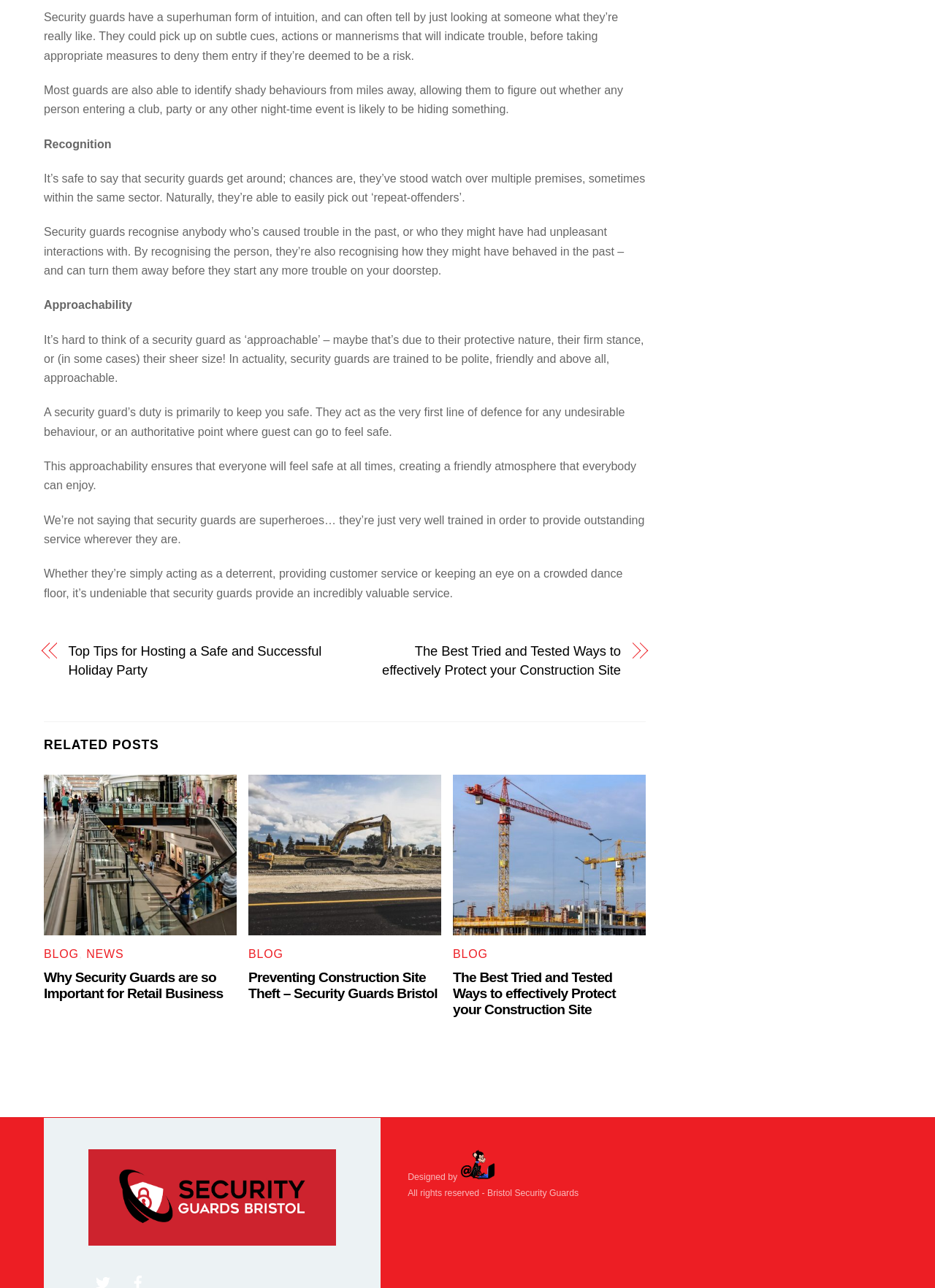Could you indicate the bounding box coordinates of the region to click in order to complete this instruction: "Learn about 'The Best Tried and Tested Ways to effectively Protect your Construction Site'".

[0.484, 0.753, 0.658, 0.79]